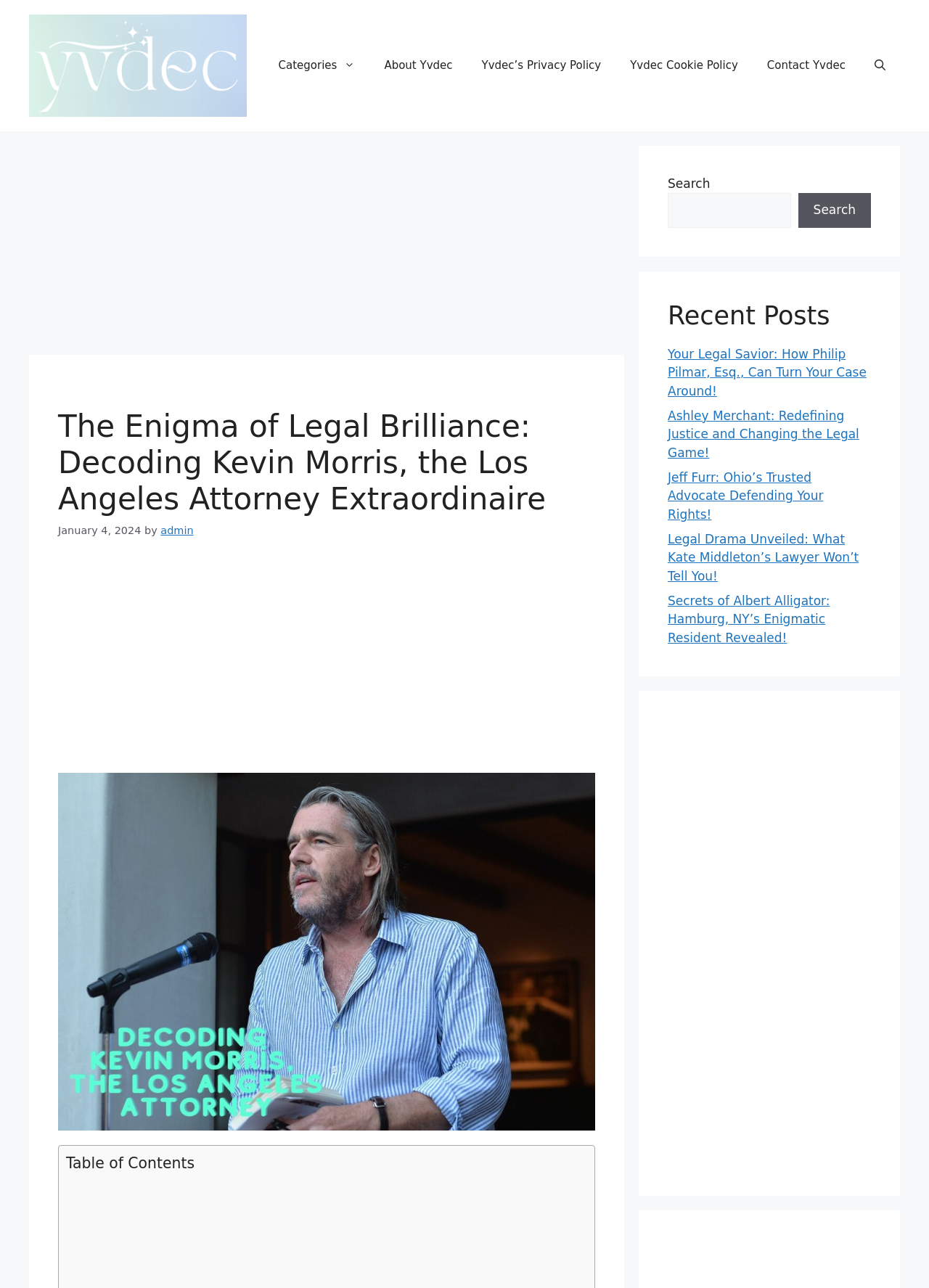Determine the bounding box coordinates of the clickable element necessary to fulfill the instruction: "Search". Provide the coordinates as four float numbers within the 0 to 1 range, i.e., [left, top, right, bottom].

None